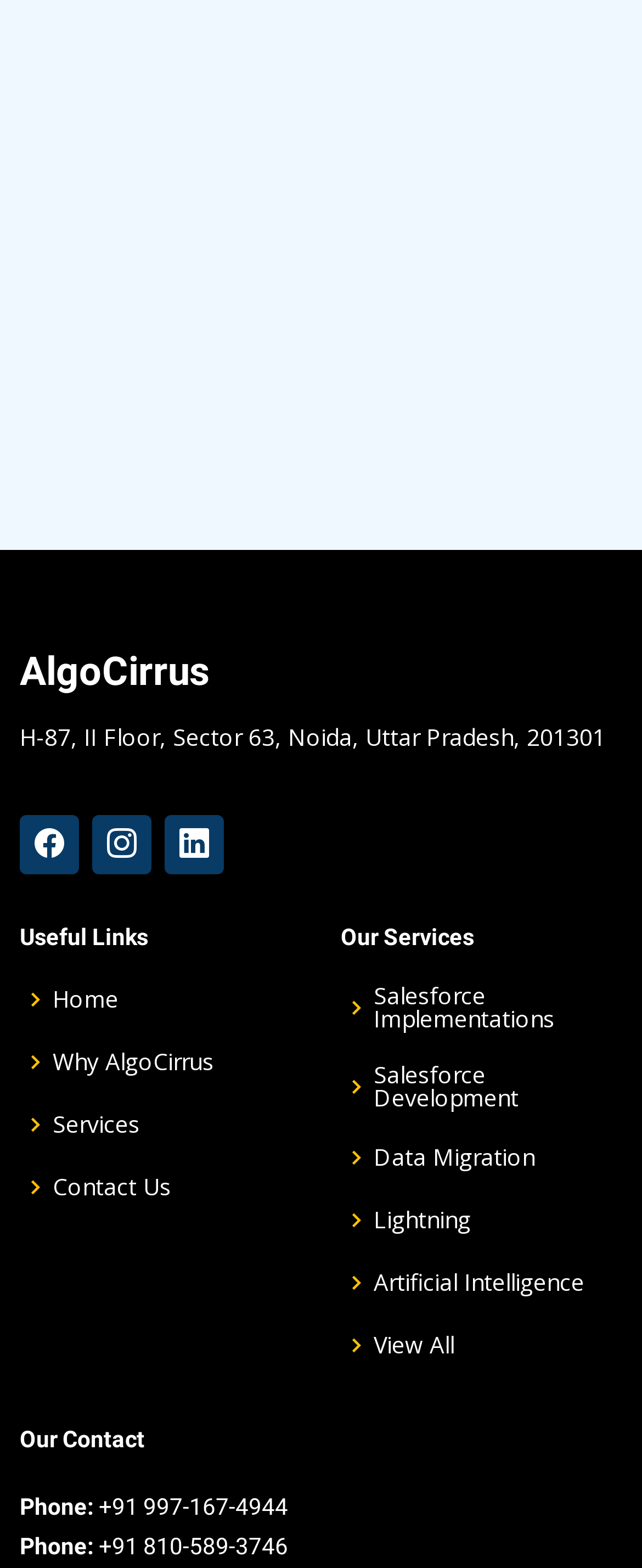What is the address of the company?
Answer the question with a single word or phrase by looking at the picture.

H-87, II Floor, Sector 63, Noida, Uttar Pradesh, 201301